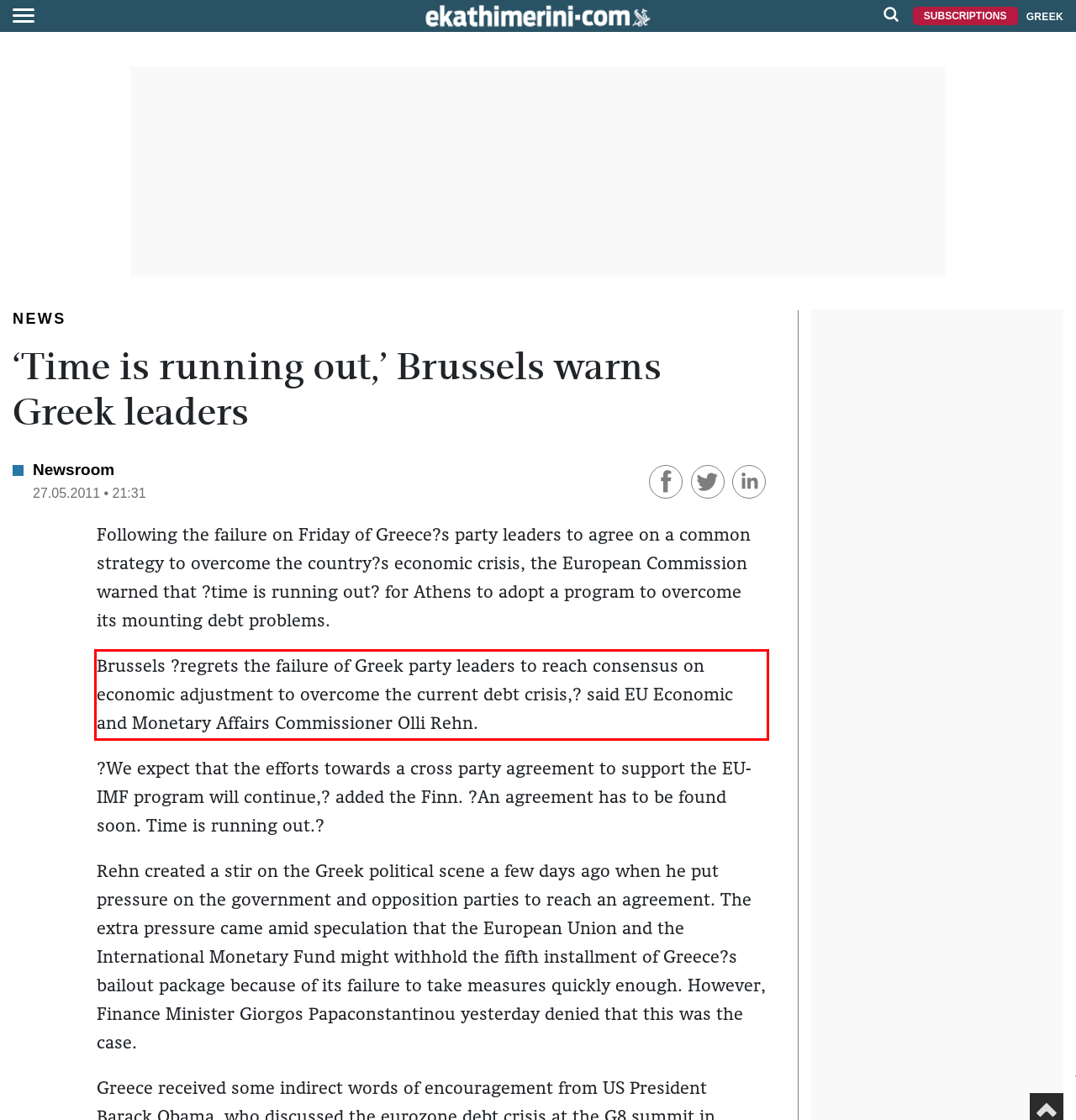Look at the webpage screenshot and recognize the text inside the red bounding box.

Brussels ?regrets the failure of Greek party leaders to reach consensus on economic adjustment to overcome the current debt crisis,? said EU Economic and Monetary Affairs Commissioner Olli Rehn.